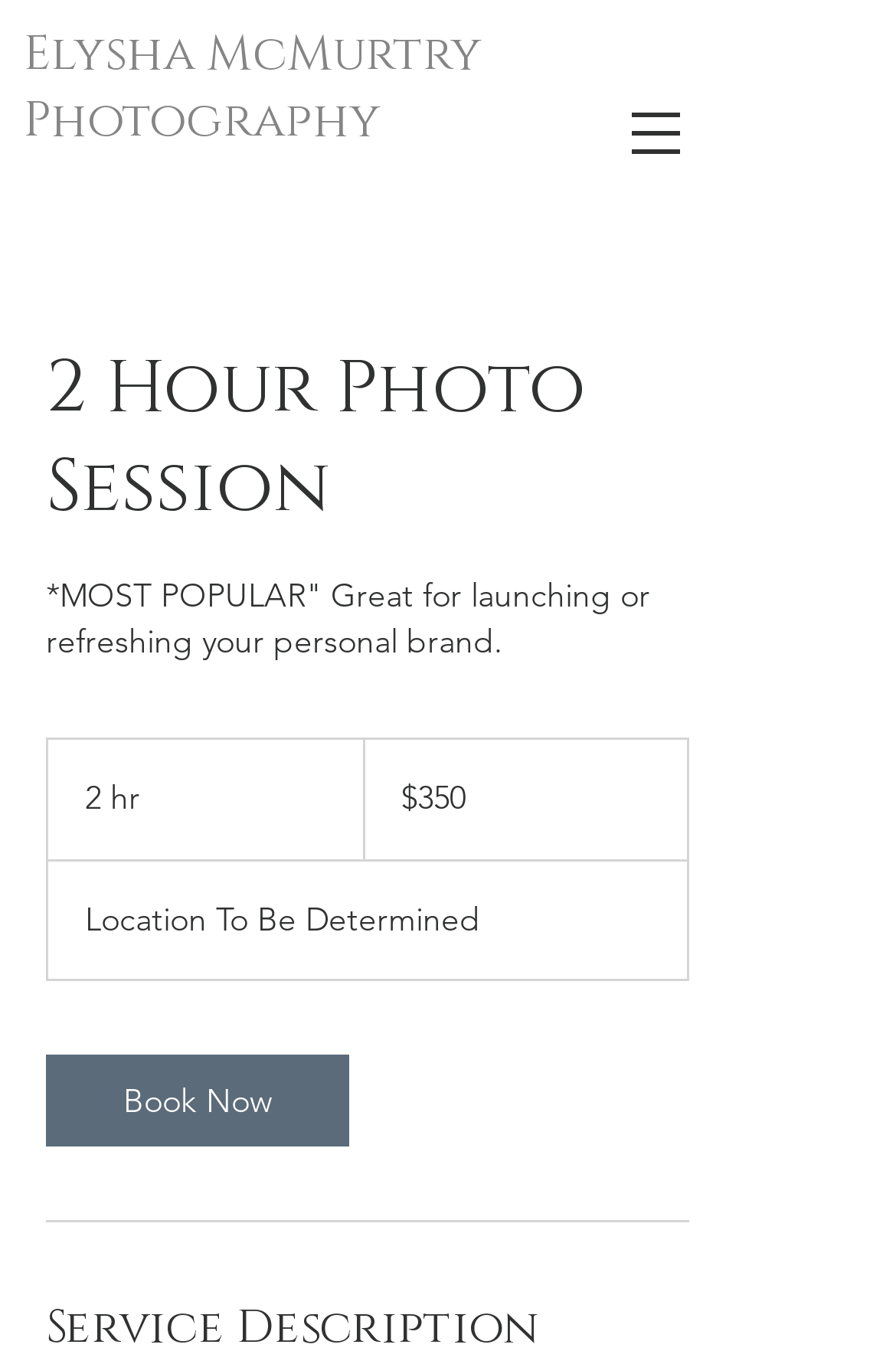What is the next step after selecting the 2 hour photo session?
Carefully examine the image and provide a detailed answer to the question.

I found the next step by looking at the button that says 'Book Now', which is located below the description of the 2 hour photo session.